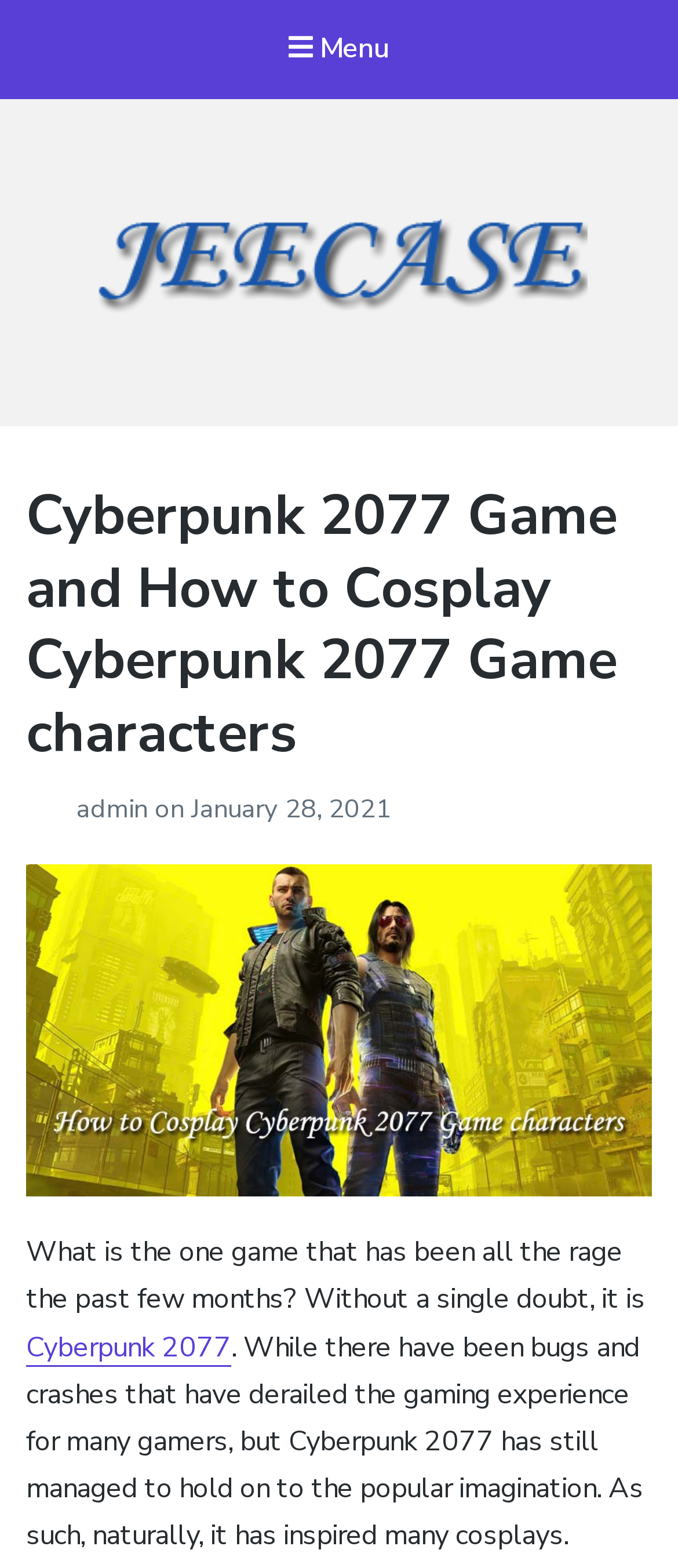Please provide the bounding box coordinates in the format (top-left x, top-left y, bottom-right x, bottom-right y). Remember, all values are floating point numbers between 0 and 1. What is the bounding box coordinate of the region described as: Cyberpunk 2077

[0.038, 0.847, 0.341, 0.871]